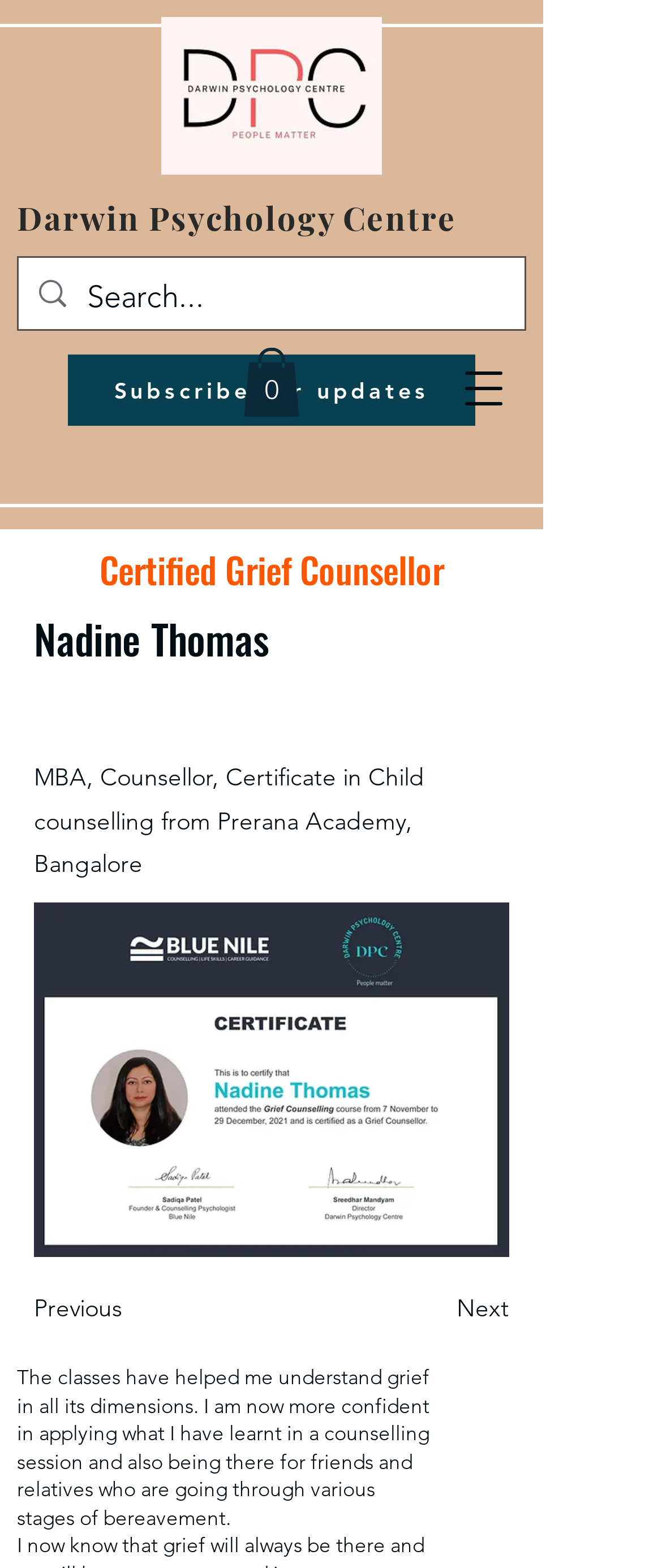What is the location of the academy mentioned?
Refer to the image and provide a detailed answer to the question.

The location of the academy mentioned can be found in the StaticText element with the text 'MBA, Counsellor, Certificate in Child counselling from Prerana Academy, Bangalore' which describes the counsellor's credentials.